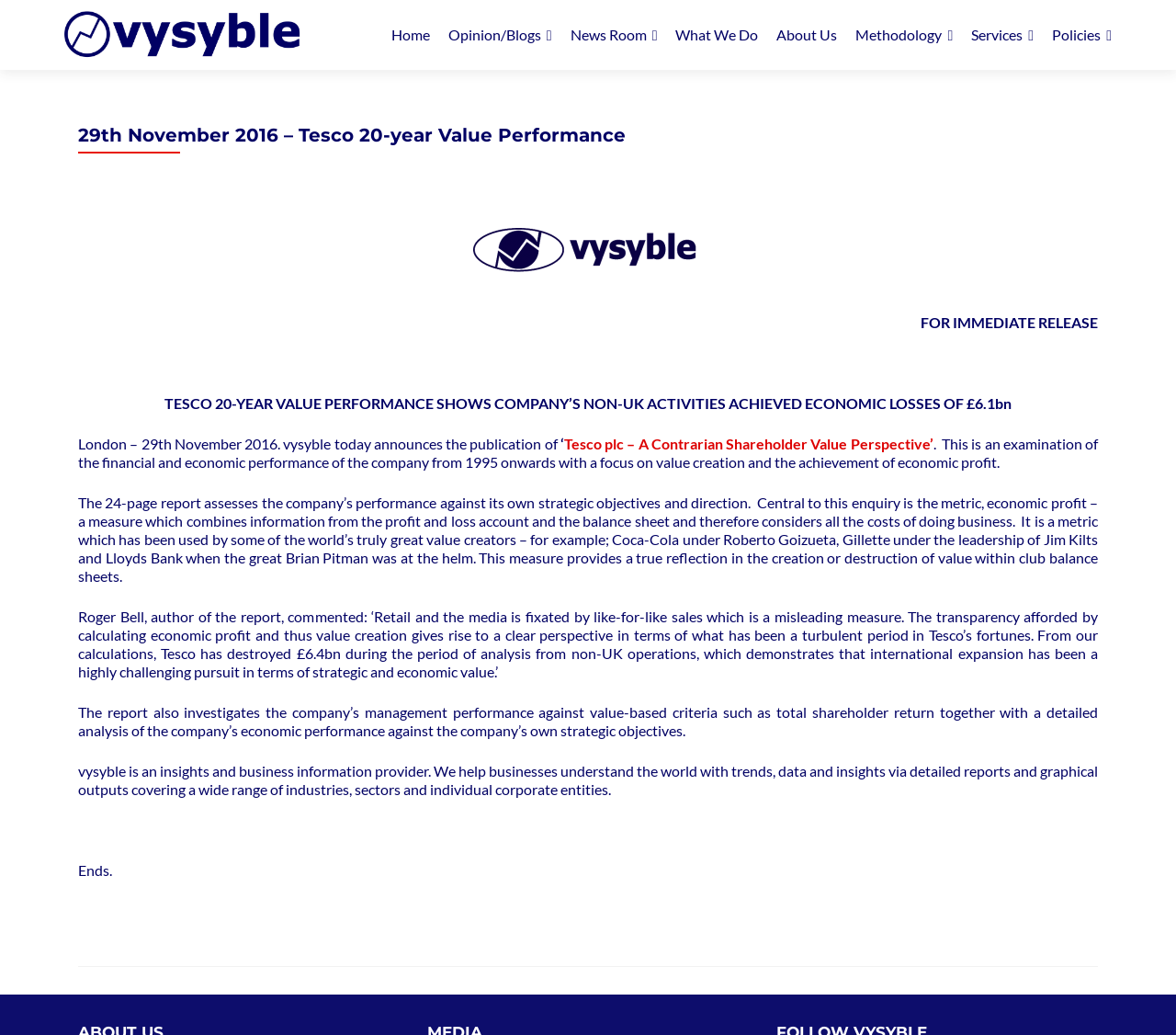Kindly determine the bounding box coordinates of the area that needs to be clicked to fulfill this instruction: "Check the 'Lottery Results'".

None